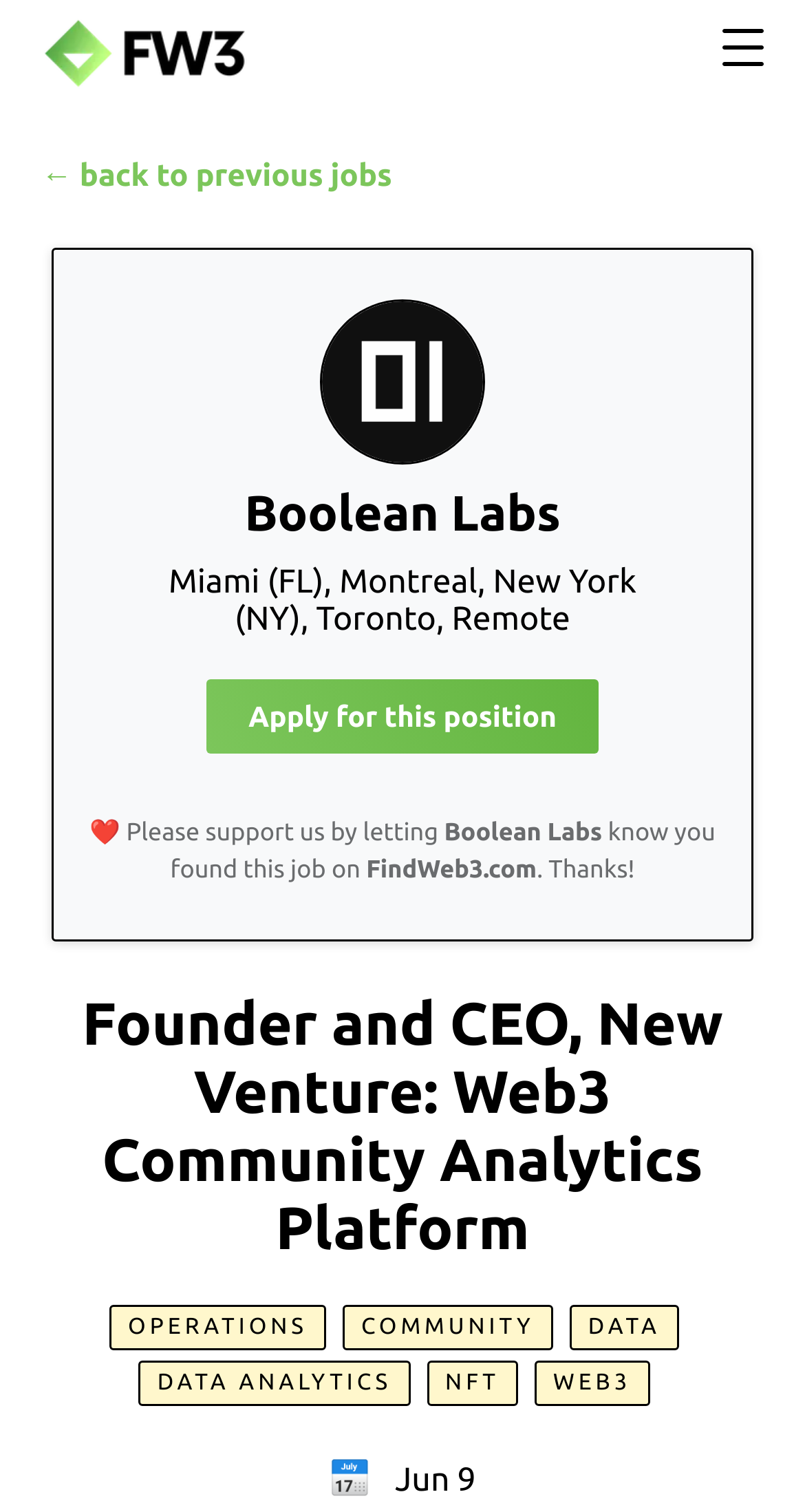Locate the bounding box coordinates of the UI element described by: "Data Analytics". Provide the coordinates as four float numbers between 0 and 1, formatted as [left, top, right, bottom].

[0.172, 0.9, 0.509, 0.93]